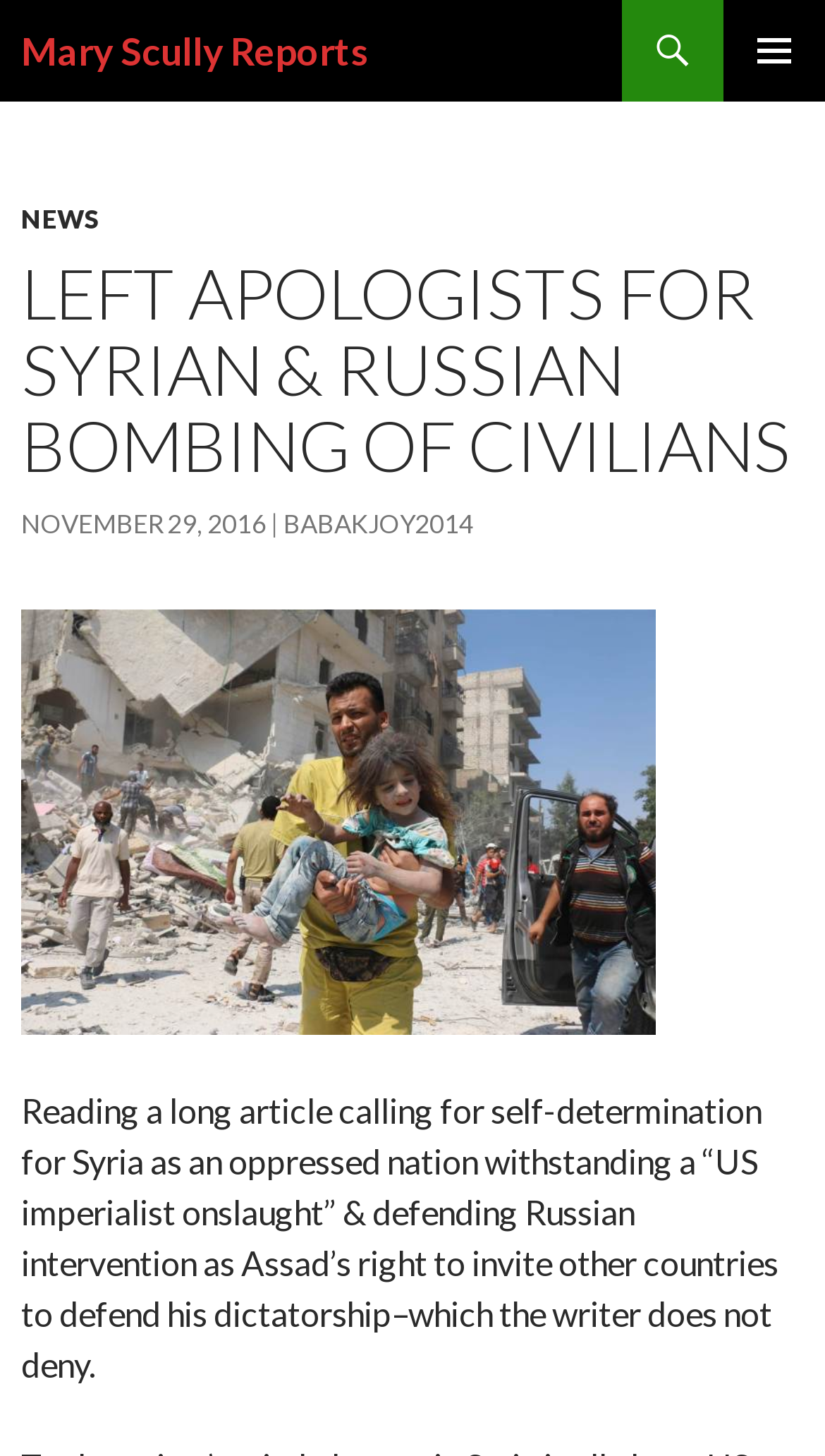Find the headline of the webpage and generate its text content.

Mary Scully Reports